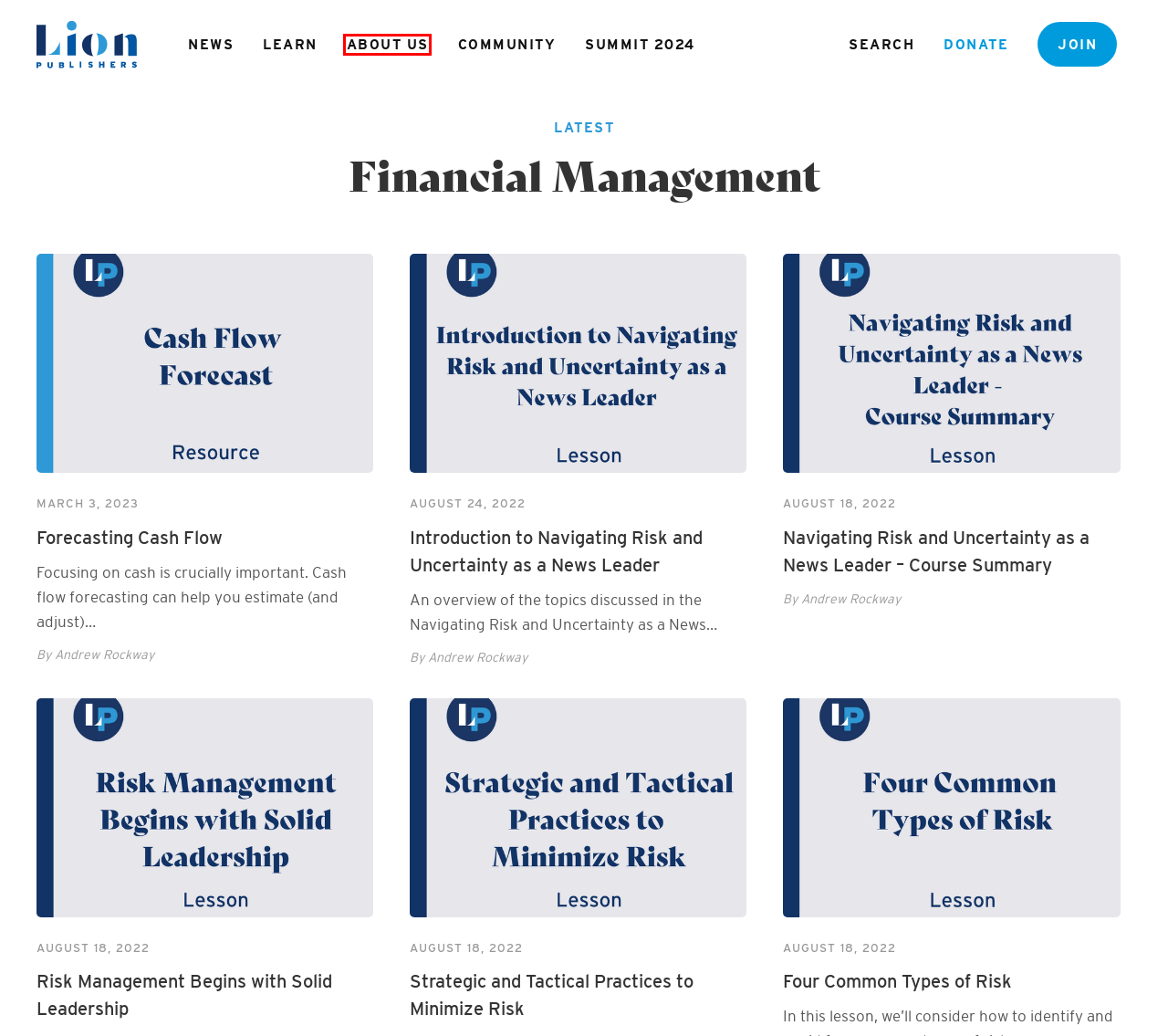Given a webpage screenshot with a red bounding box around a UI element, choose the webpage description that best matches the new webpage after clicking the element within the bounding box. Here are the candidates:
A. Navigating Risk and Uncertainty as a News Leader - Course Summary - LION Publishers
B. Introduction to Navigating Risk and Uncertainty as a News Leader - LION Publishers
C. Forecasting Cash Flow - LION Publishers
D. News - LION Publishers
E. Learn with LION - LION Publishers
F. About LION Publishers - LION Publishers
G. Summit 2024 - LION Publishers
H. LION Publishers: Local Independent Online News

F